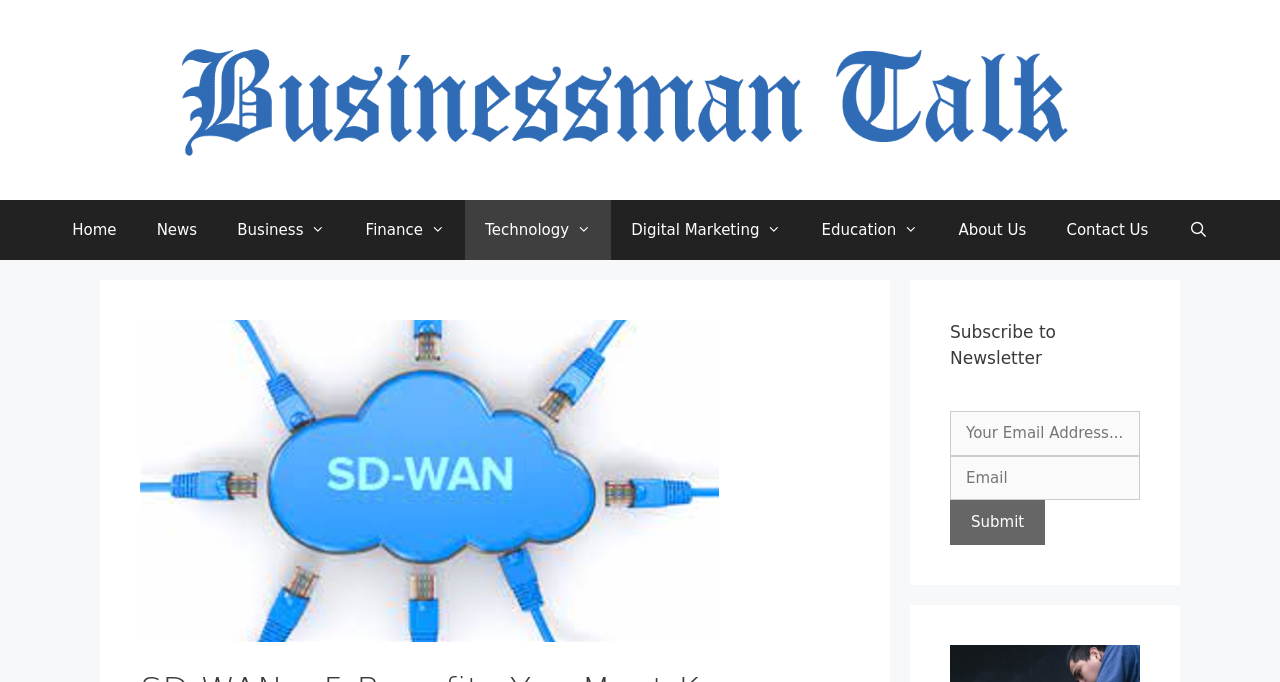How many main navigation links are there?
Refer to the image and provide a one-word or short phrase answer.

9